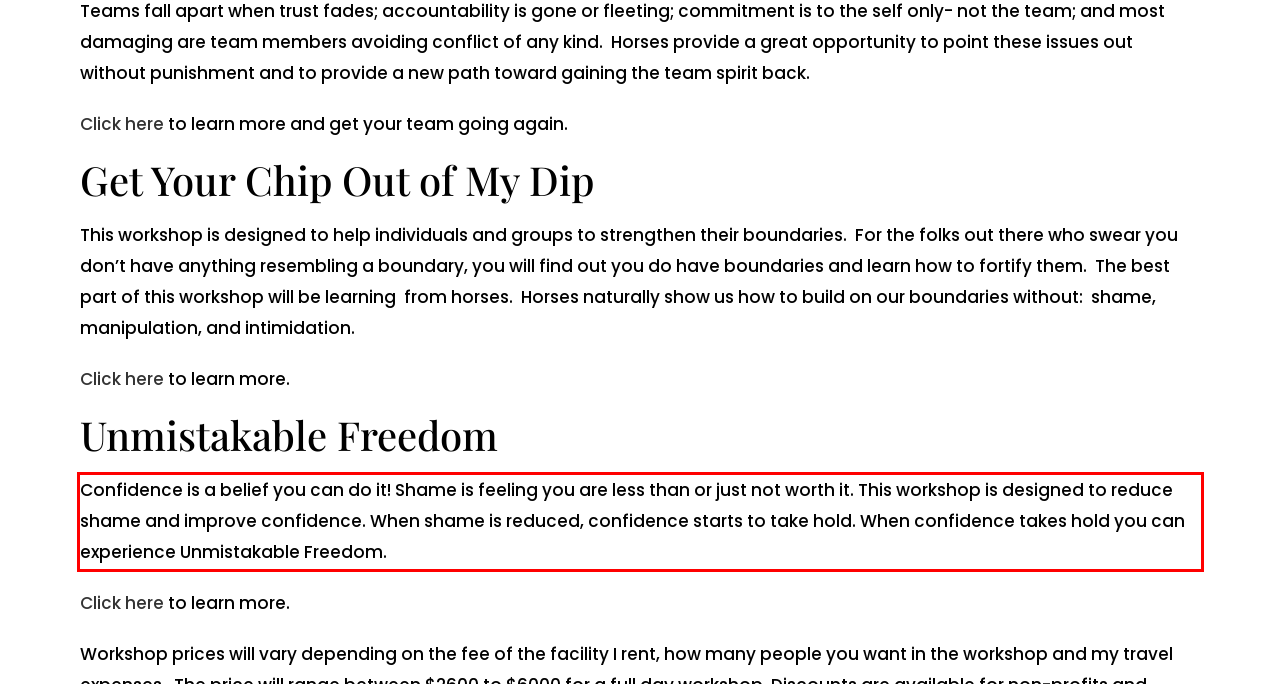Given a webpage screenshot, locate the red bounding box and extract the text content found inside it.

Confidence is a belief you can do it! Shame is feeling you are less than or just not worth it. This workshop is designed to reduce shame and improve confidence. When shame is reduced, confidence starts to take hold. When confidence takes hold you can experience Unmistakable Freedom.